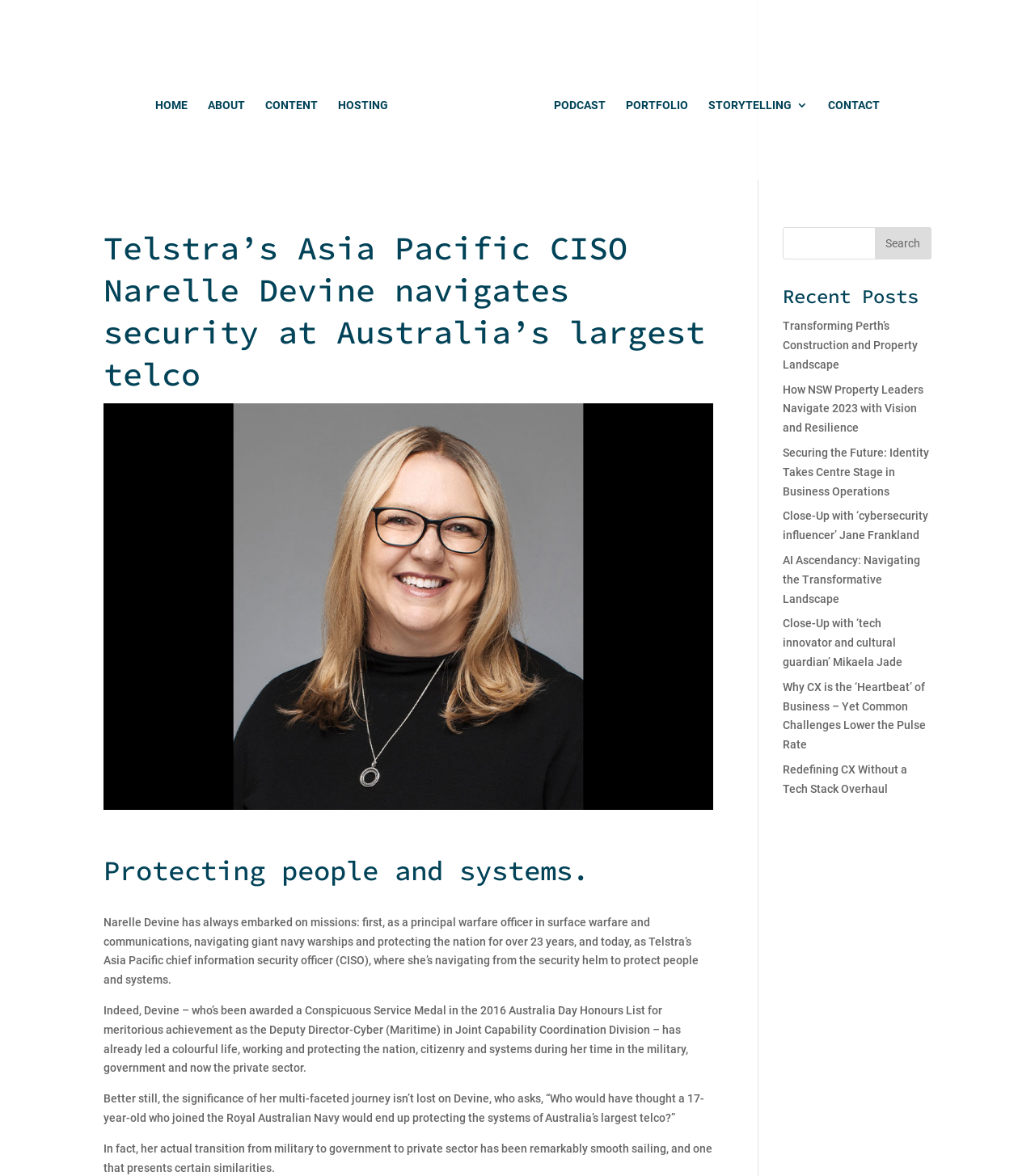Locate the bounding box coordinates of the clickable region necessary to complete the following instruction: "Go to CONTACT page". Provide the coordinates in the format of four float numbers between 0 and 1, i.e., [left, top, right, bottom].

[0.805, 0.09, 0.855, 0.158]